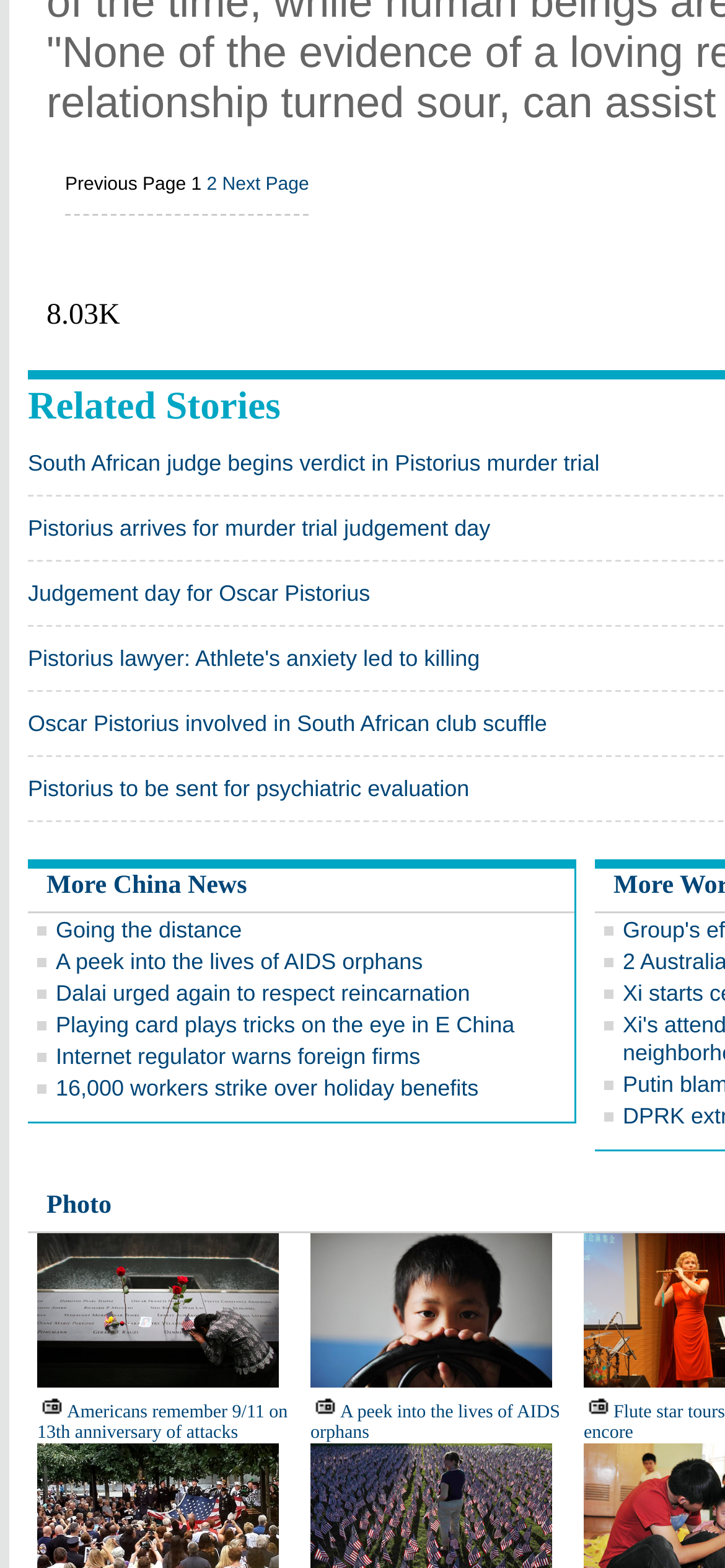Specify the bounding box coordinates of the area to click in order to execute this command: 'Read about Americans remembering 9/11'. The coordinates should consist of four float numbers ranging from 0 to 1, and should be formatted as [left, top, right, bottom].

[0.051, 0.894, 0.397, 0.921]